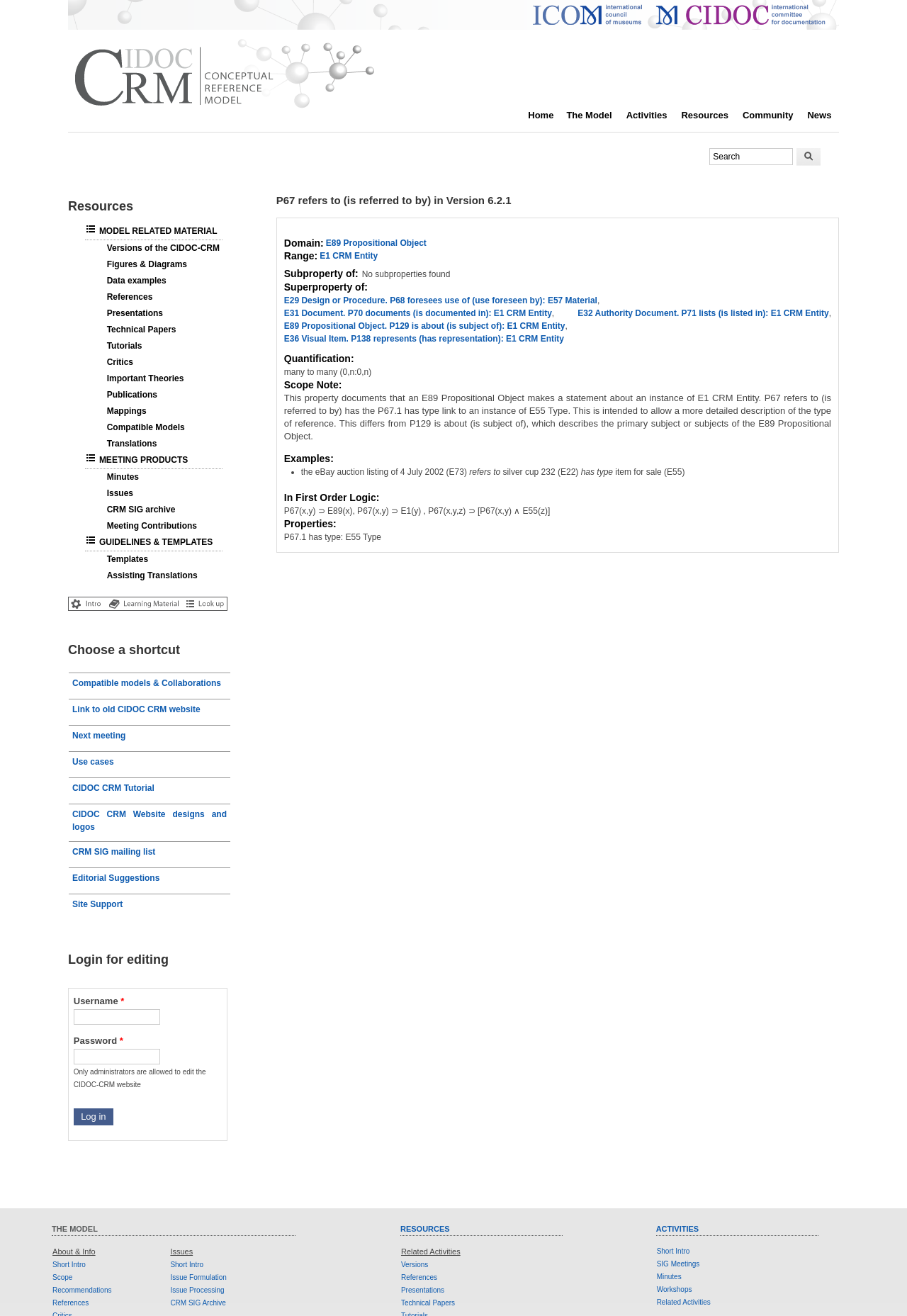Please determine the bounding box coordinates of the section I need to click to accomplish this instruction: "Explore Resources".

[0.075, 0.15, 0.249, 0.164]